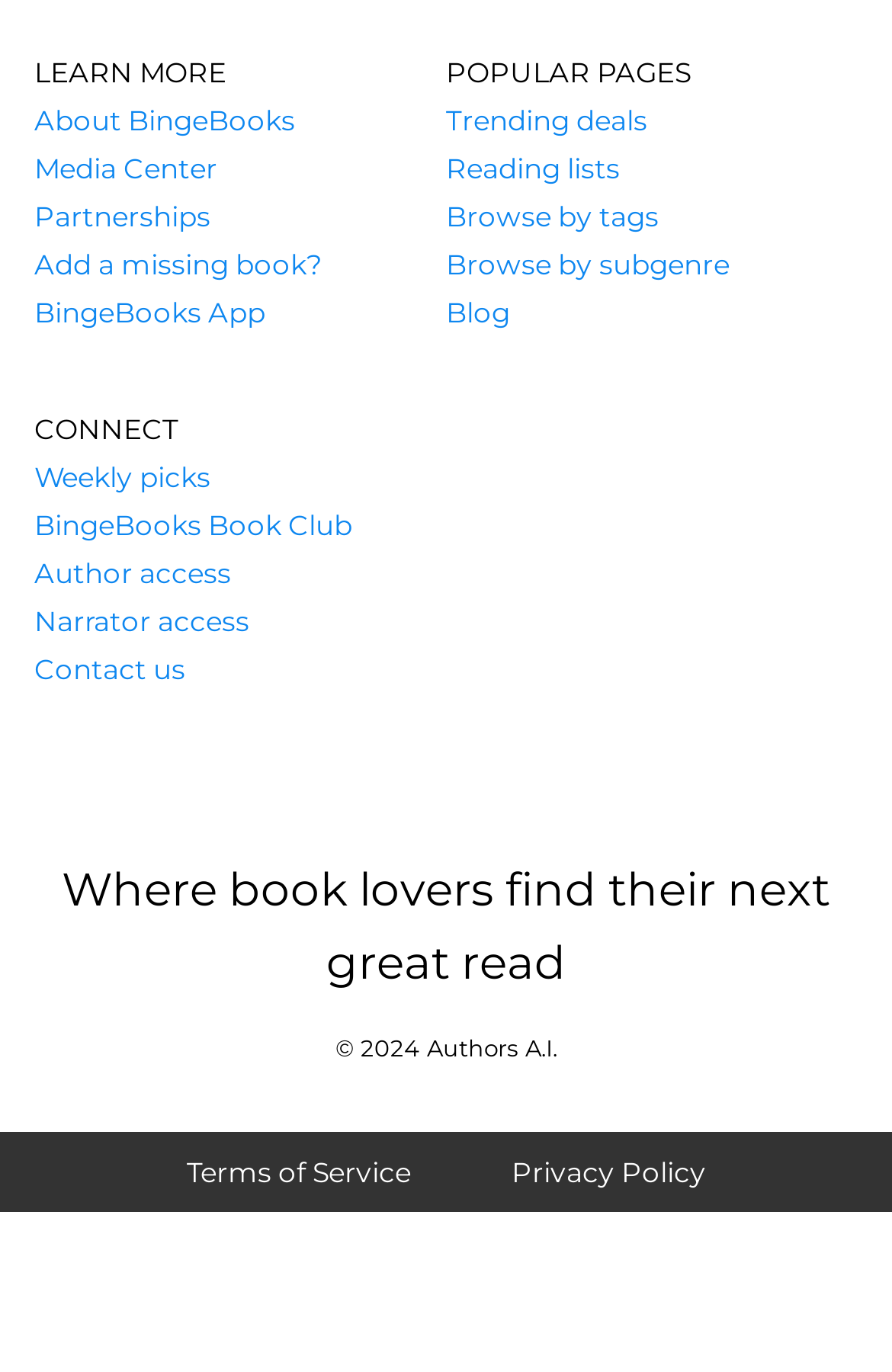Please identify the bounding box coordinates of the element on the webpage that should be clicked to follow this instruction: "Learn more about BingeBooks". The bounding box coordinates should be given as four float numbers between 0 and 1, formatted as [left, top, right, bottom].

[0.038, 0.041, 0.254, 0.066]